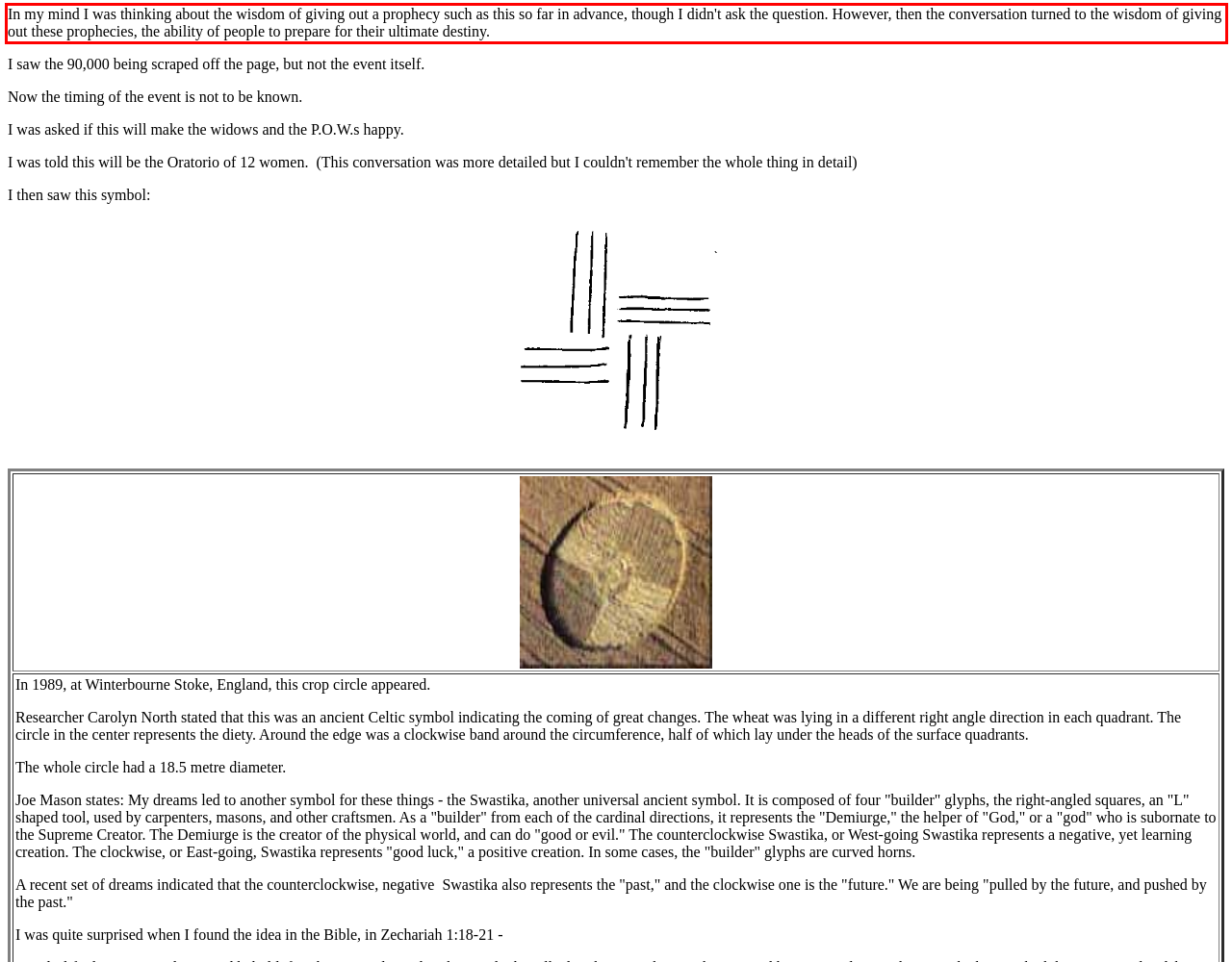Using the provided screenshot, read and generate the text content within the red-bordered area.

In my mind I was thinking about the wisdom of giving out a prophecy such as this so far in advance, though I didn't ask the question. However, then the conversation turned to the wisdom of giving out these prophecies, the ability of people to prepare for their ultimate destiny.